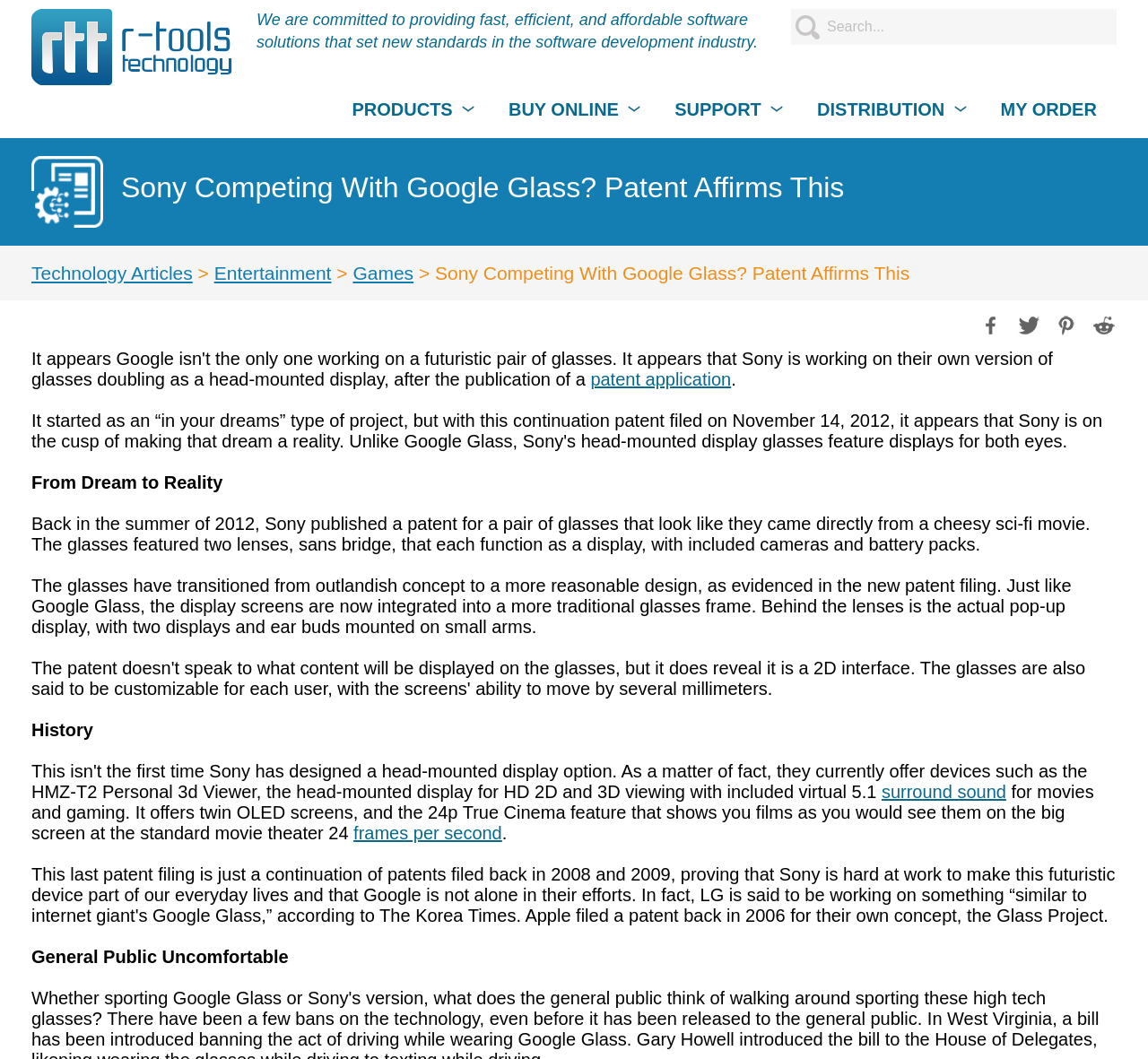Answer the question using only one word or a concise phrase: What are the main categories on the top navigation bar?

PRODUCTS, BUY ONLINE, SUPPORT, DISTRIBUTION